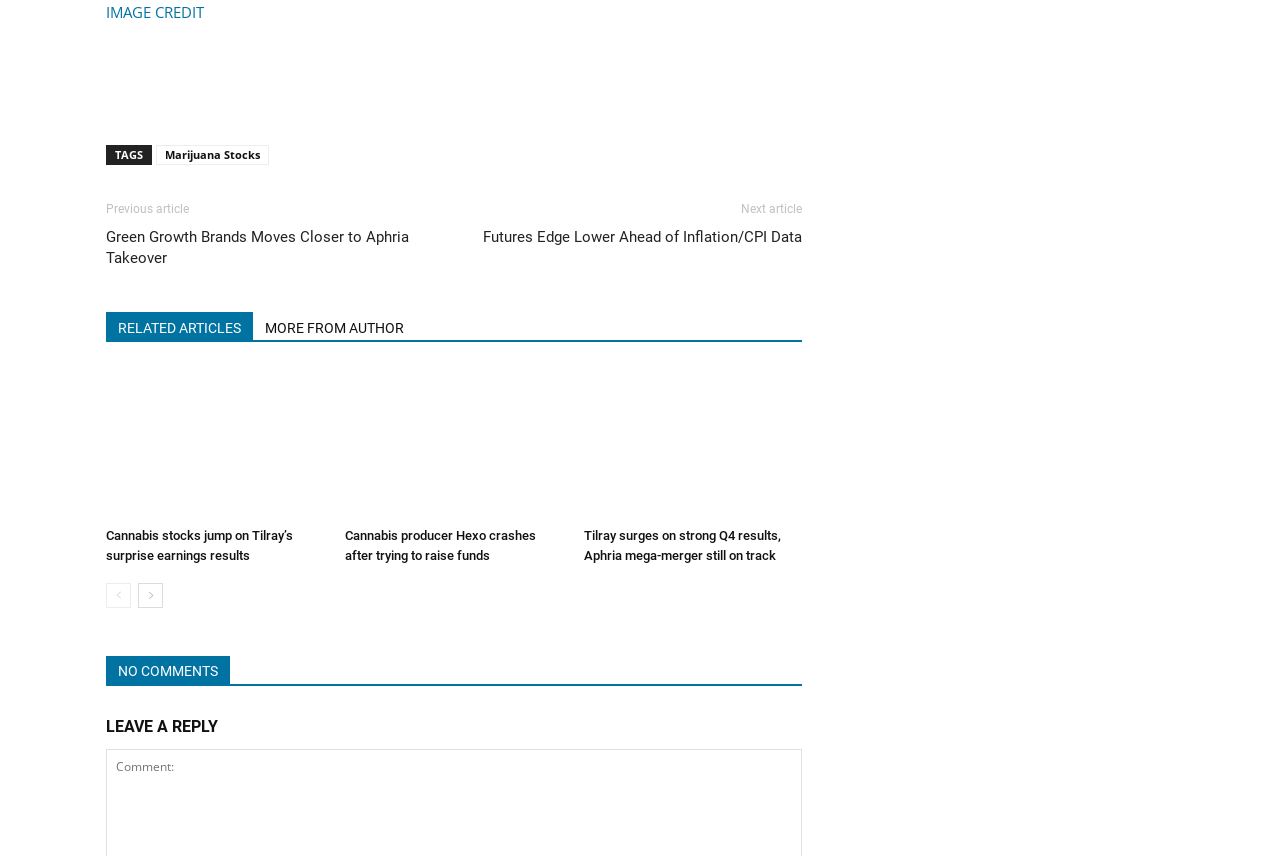From the element description: "IMAGE CREDIT", extract the bounding box coordinates of the UI element. The coordinates should be expressed as four float numbers between 0 and 1, in the order [left, top, right, bottom].

[0.083, 0.002, 0.159, 0.026]